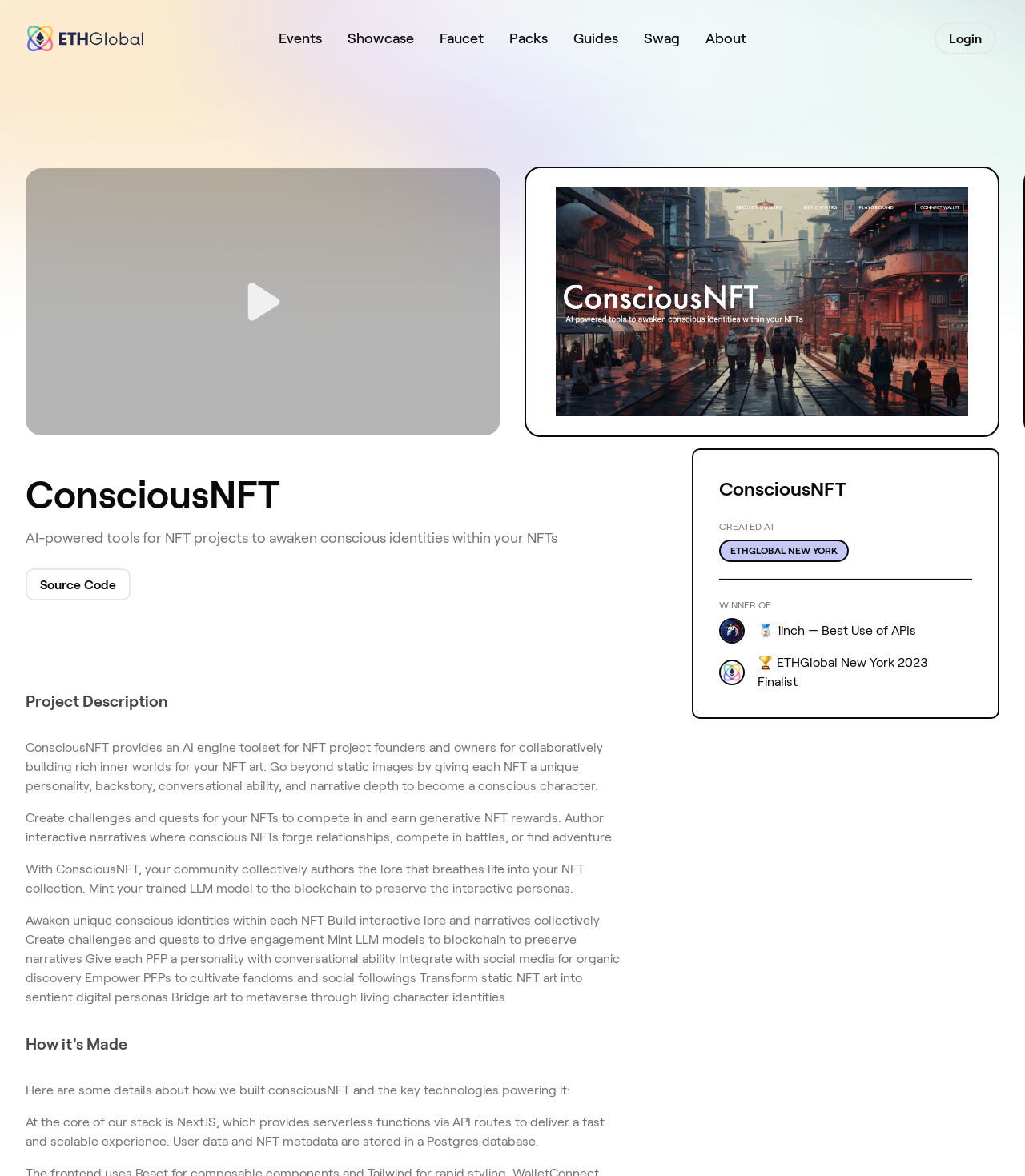Please locate the bounding box coordinates for the element that should be clicked to achieve the following instruction: "Click on the 'Events' link". Ensure the coordinates are given as four float numbers between 0 and 1, i.e., [left, top, right, bottom].

[0.272, 0.025, 0.314, 0.039]